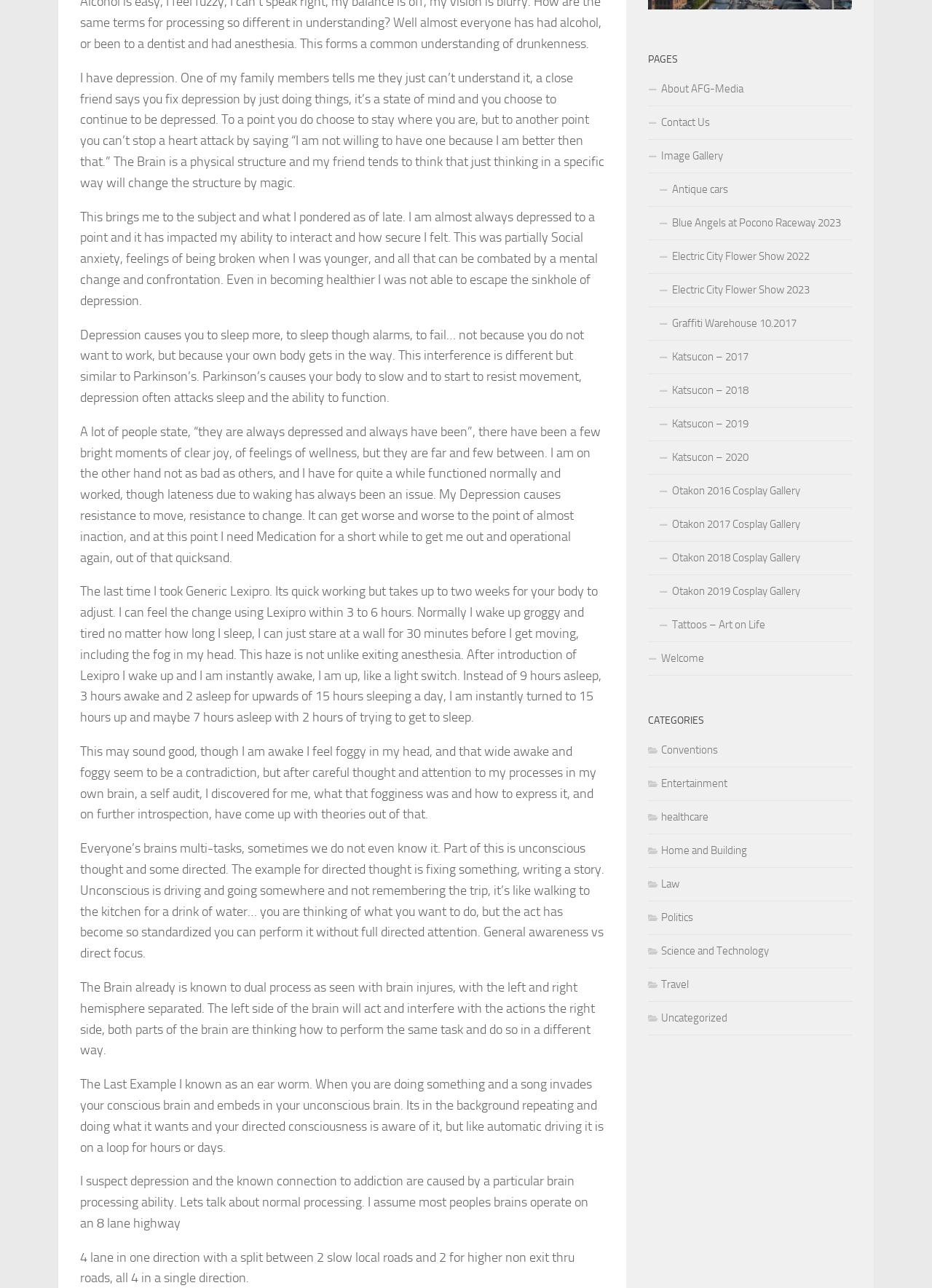Locate the bounding box of the UI element described in the following text: "Otakon 2016 Cosplay Gallery".

[0.695, 0.369, 0.914, 0.395]